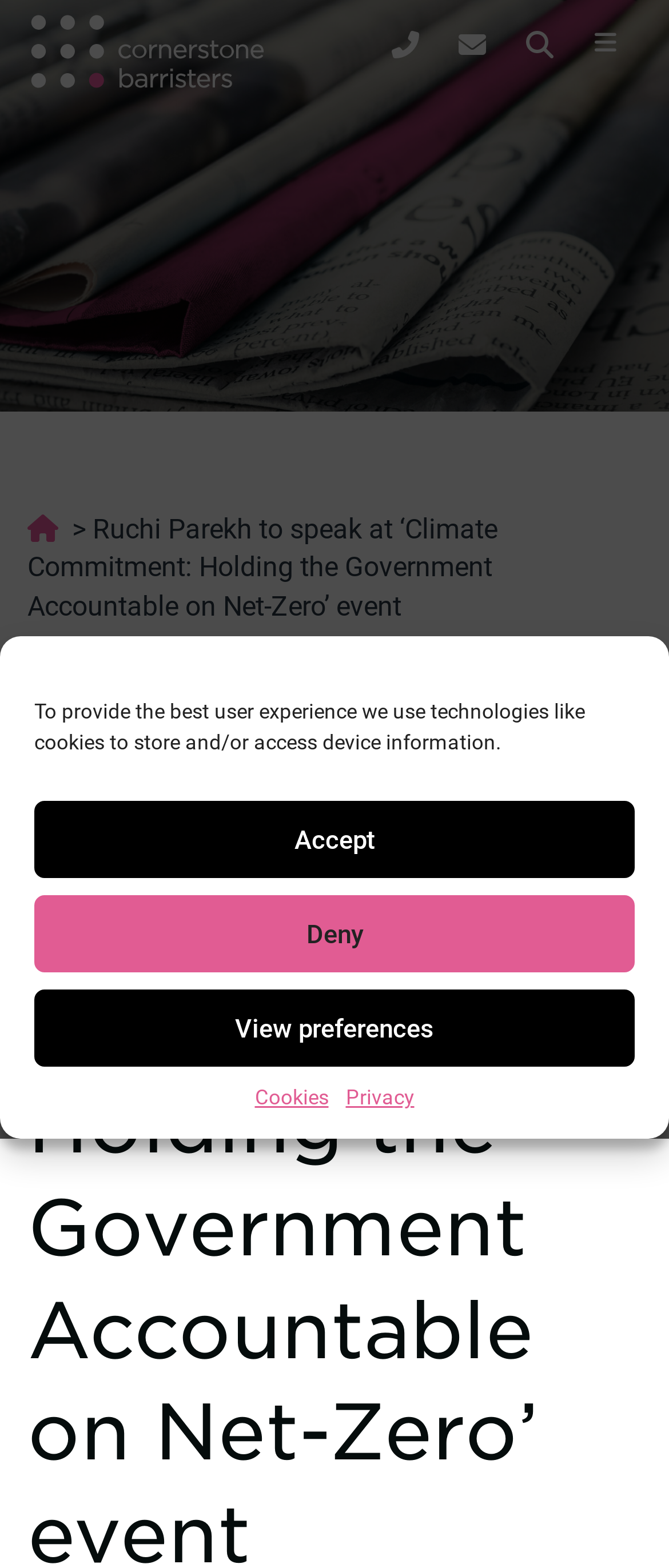Find the bounding box coordinates of the clickable region needed to perform the following instruction: "Visit Adventure Camps In Dhanaulti". The coordinates should be provided as four float numbers between 0 and 1, i.e., [left, top, right, bottom].

None